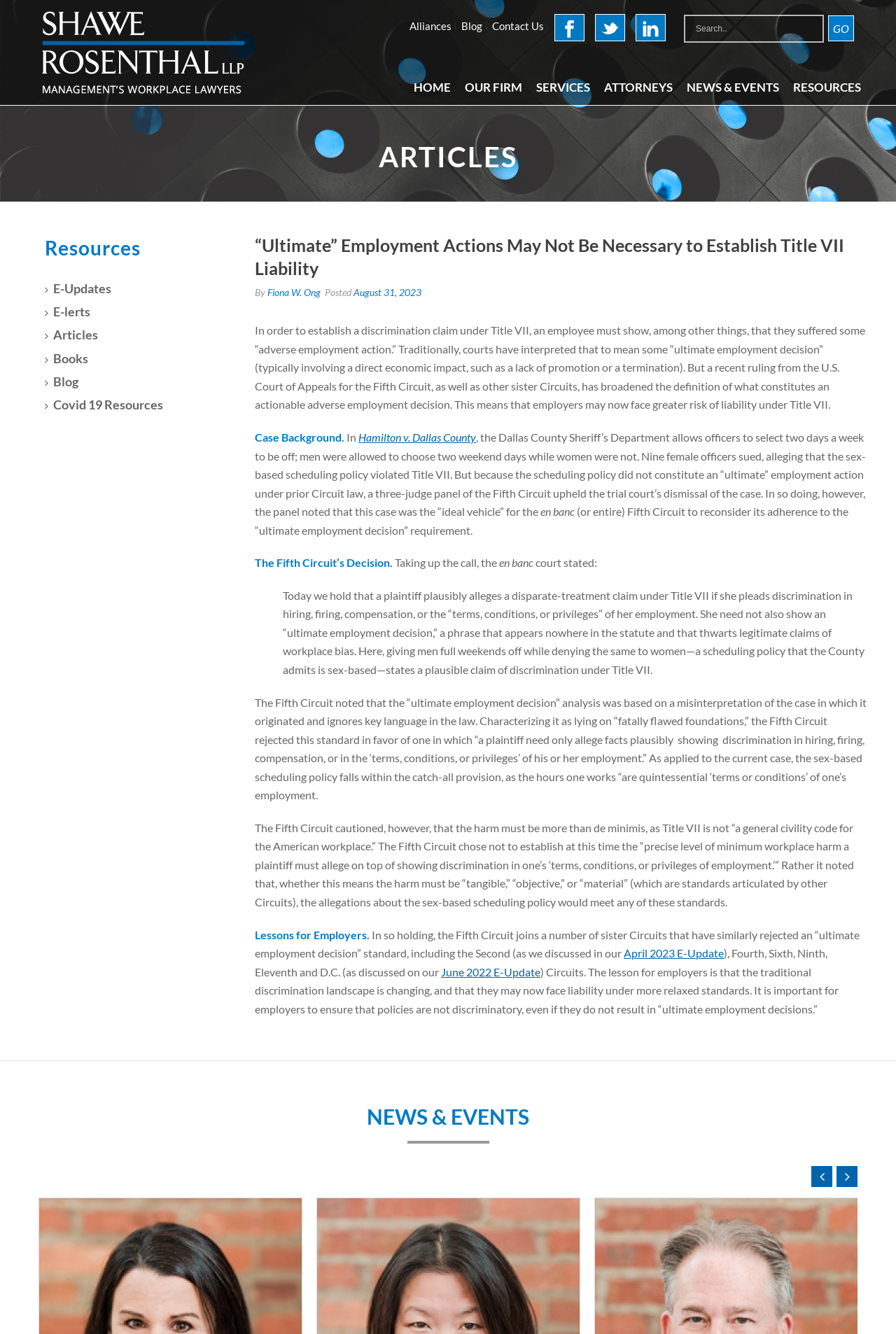Identify the bounding box coordinates for the element you need to click to achieve the following task: "Search for something". The coordinates must be four float values ranging from 0 to 1, formatted as [left, top, right, bottom].

[0.763, 0.011, 0.92, 0.032]